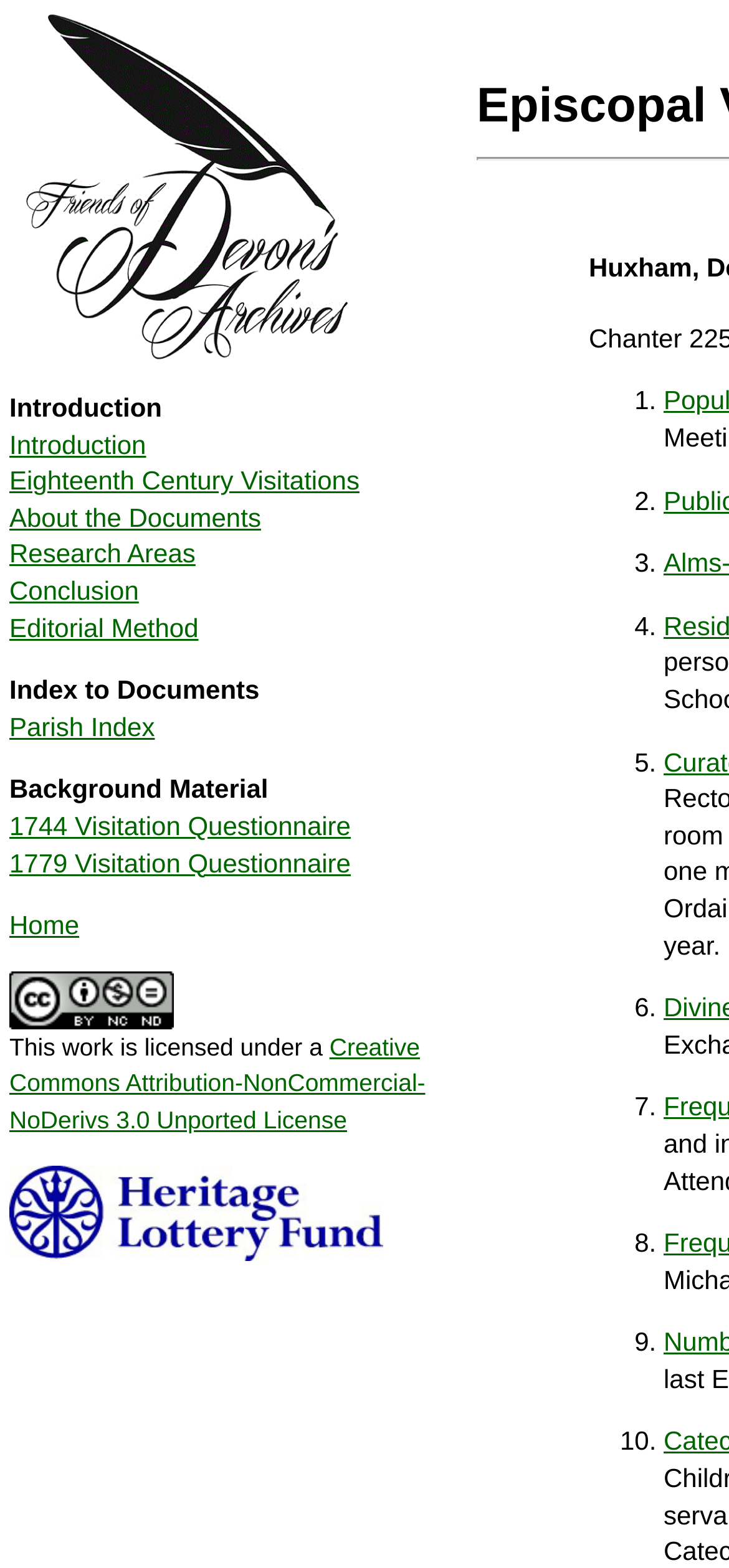Can you find the bounding box coordinates for the element that needs to be clicked to execute this instruction: "Go to Home"? The coordinates should be given as four float numbers between 0 and 1, i.e., [left, top, right, bottom].

[0.013, 0.58, 0.109, 0.599]